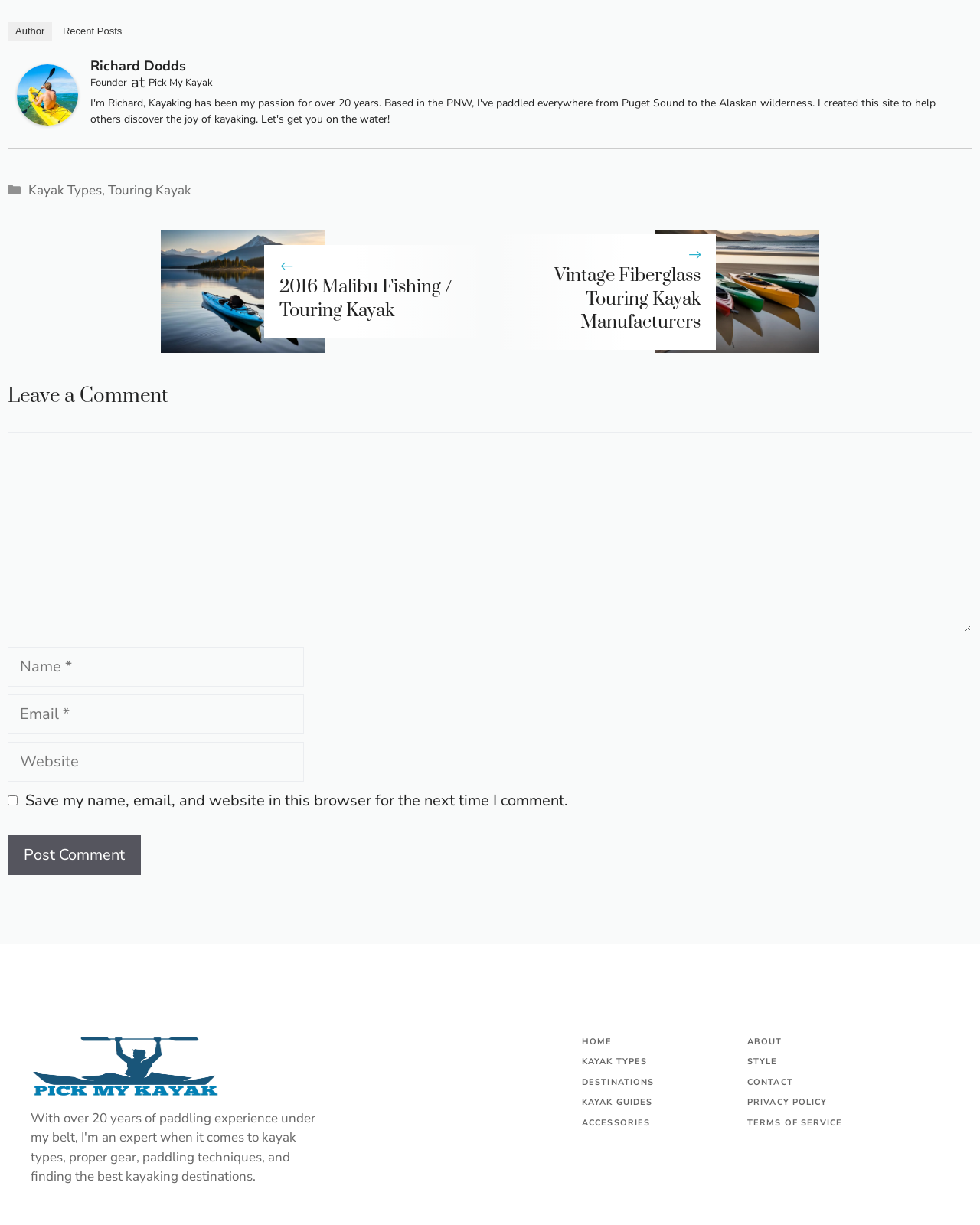Identify the bounding box coordinates for the region of the element that should be clicked to carry out the instruction: "Click on the 'Post Comment' button". The bounding box coordinates should be four float numbers between 0 and 1, i.e., [left, top, right, bottom].

[0.008, 0.682, 0.144, 0.714]